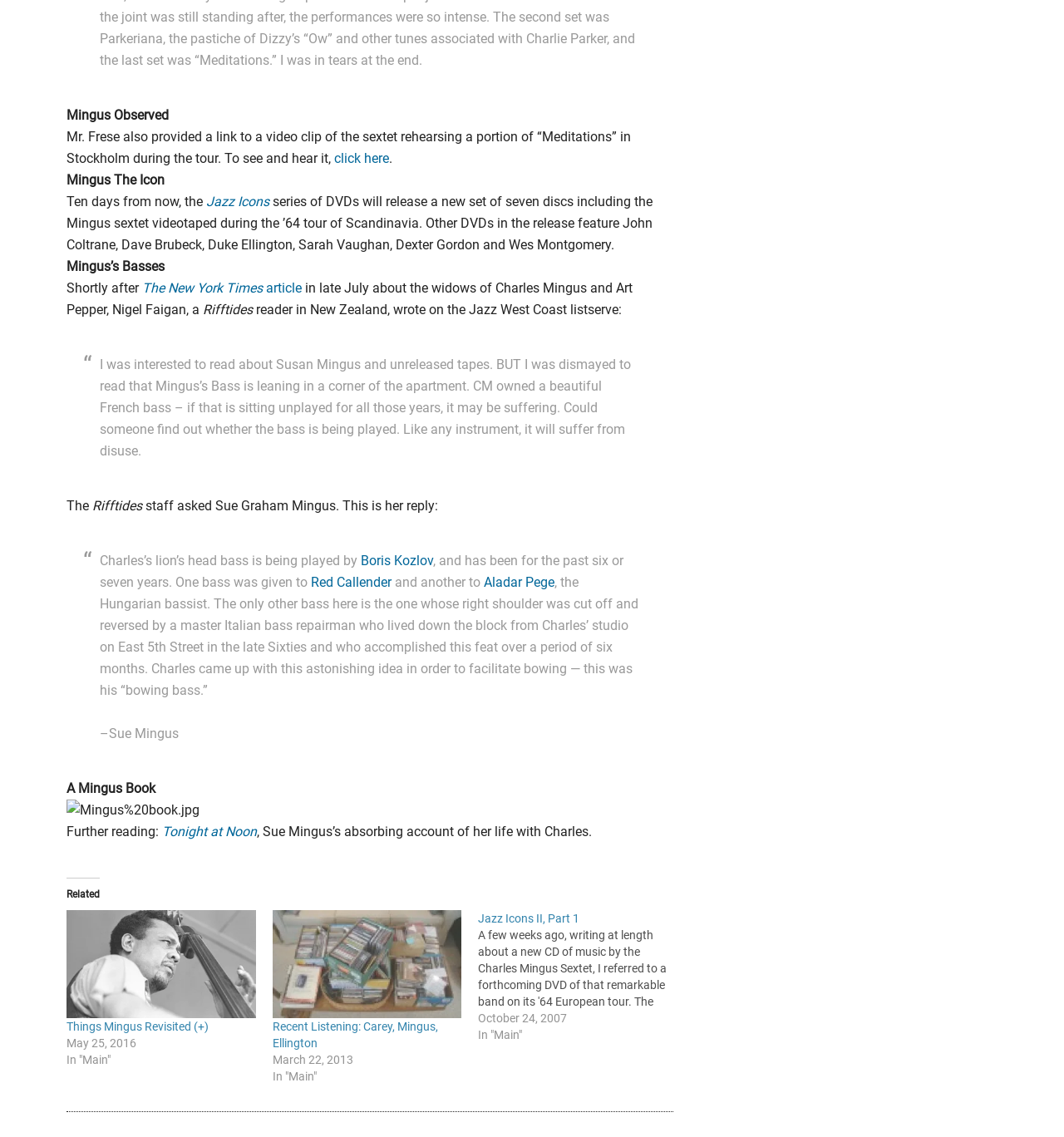Please specify the bounding box coordinates of the area that should be clicked to accomplish the following instruction: "check out the book Tonight at Noon". The coordinates should consist of four float numbers between 0 and 1, i.e., [left, top, right, bottom].

[0.152, 0.724, 0.241, 0.738]